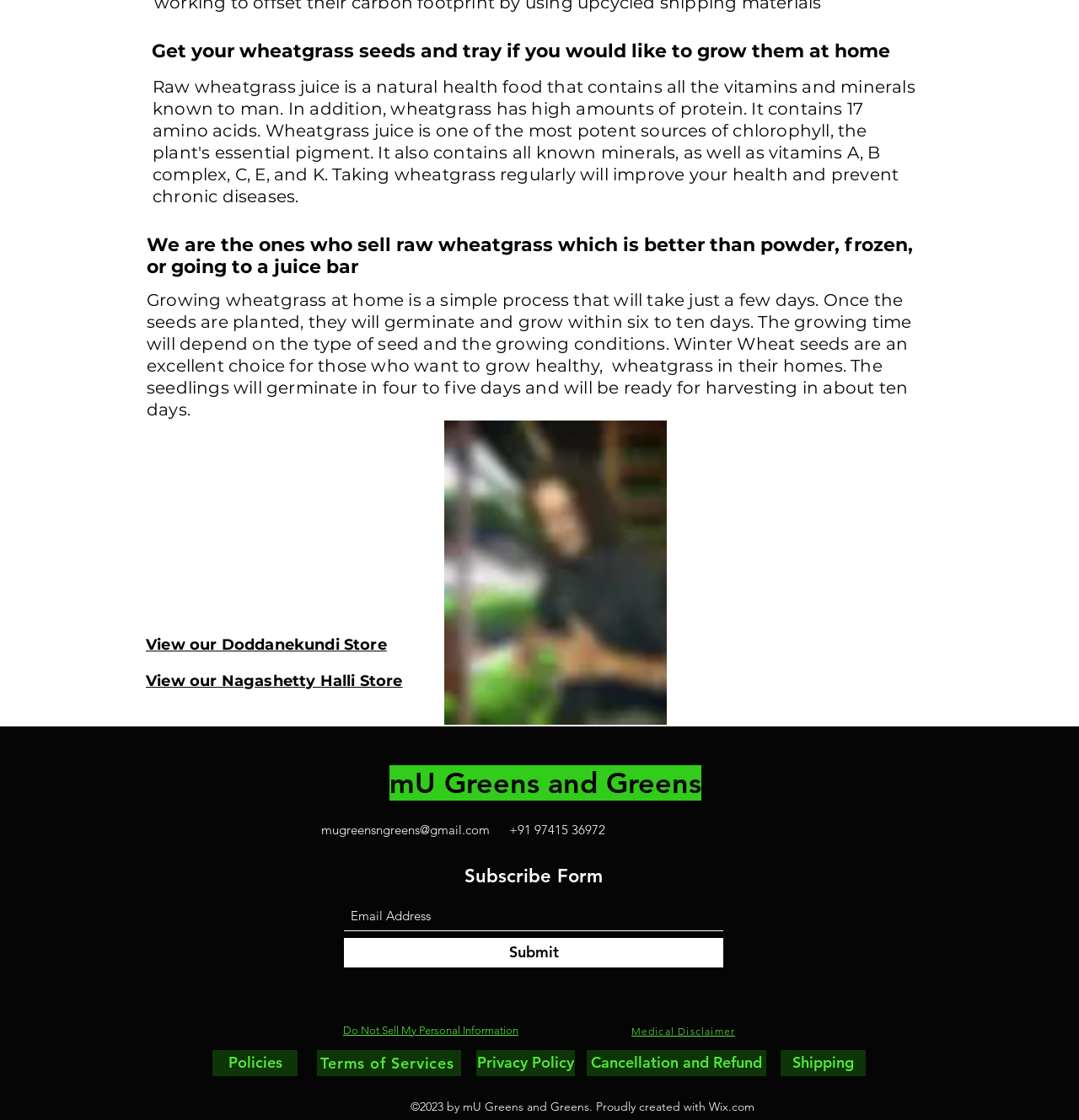How long does it take for wheatgrass to germinate?
Use the information from the image to give a detailed answer to the question.

The webpage states 'The seedlings will germinate in four to five days and will be ready for harvesting in about ten days', indicating that it takes four to five days for wheatgrass to germinate.